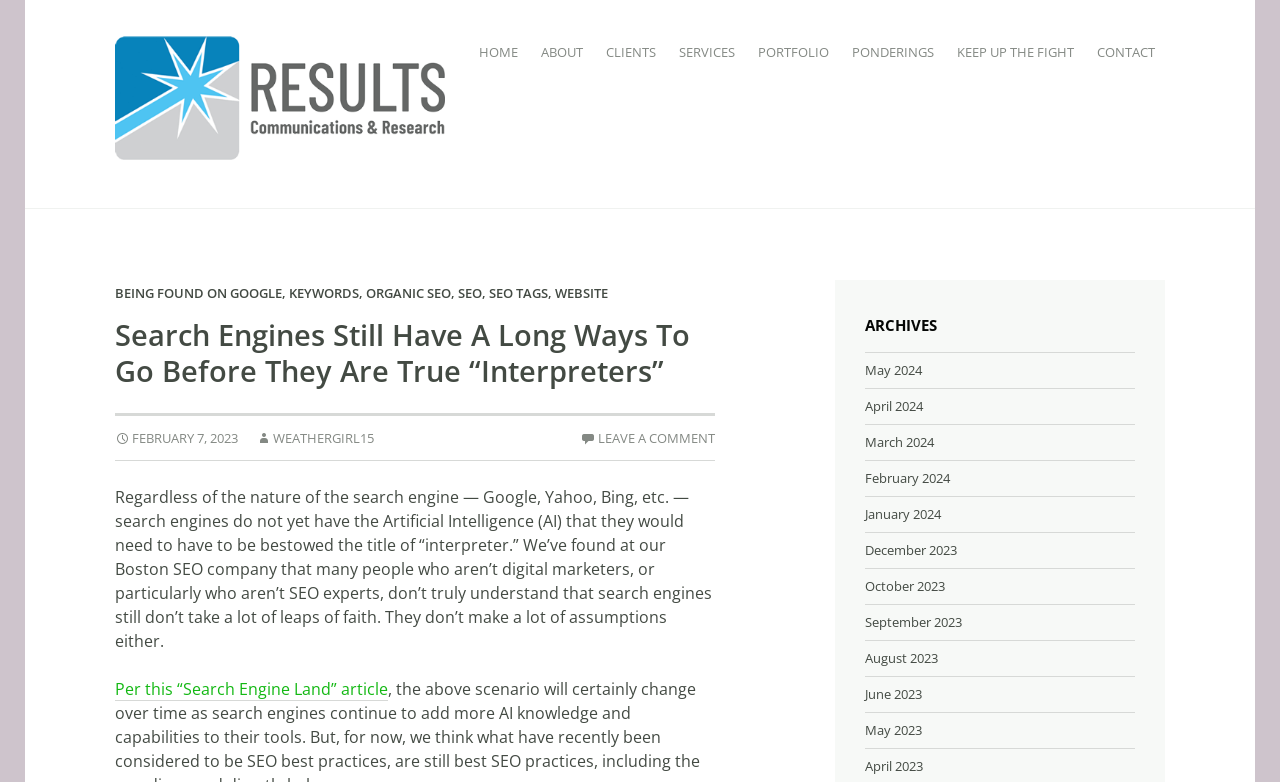Provide the bounding box coordinates of the HTML element this sentence describes: "Being Found on Google".

[0.09, 0.363, 0.22, 0.386]